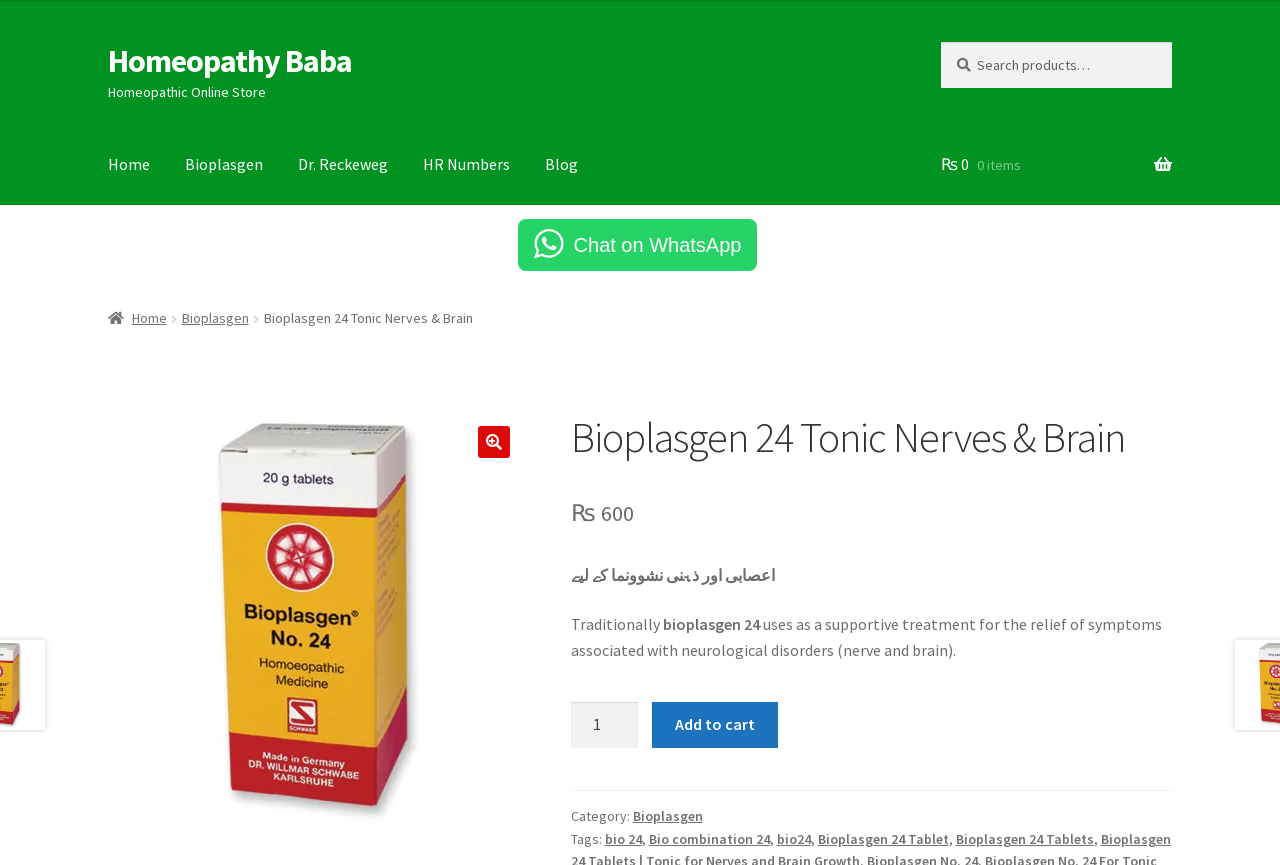Determine the bounding box coordinates of the section to be clicked to follow the instruction: "Go to Home page". The coordinates should be given as four float numbers between 0 and 1, formatted as [left, top, right, bottom].

[0.072, 0.146, 0.13, 0.235]